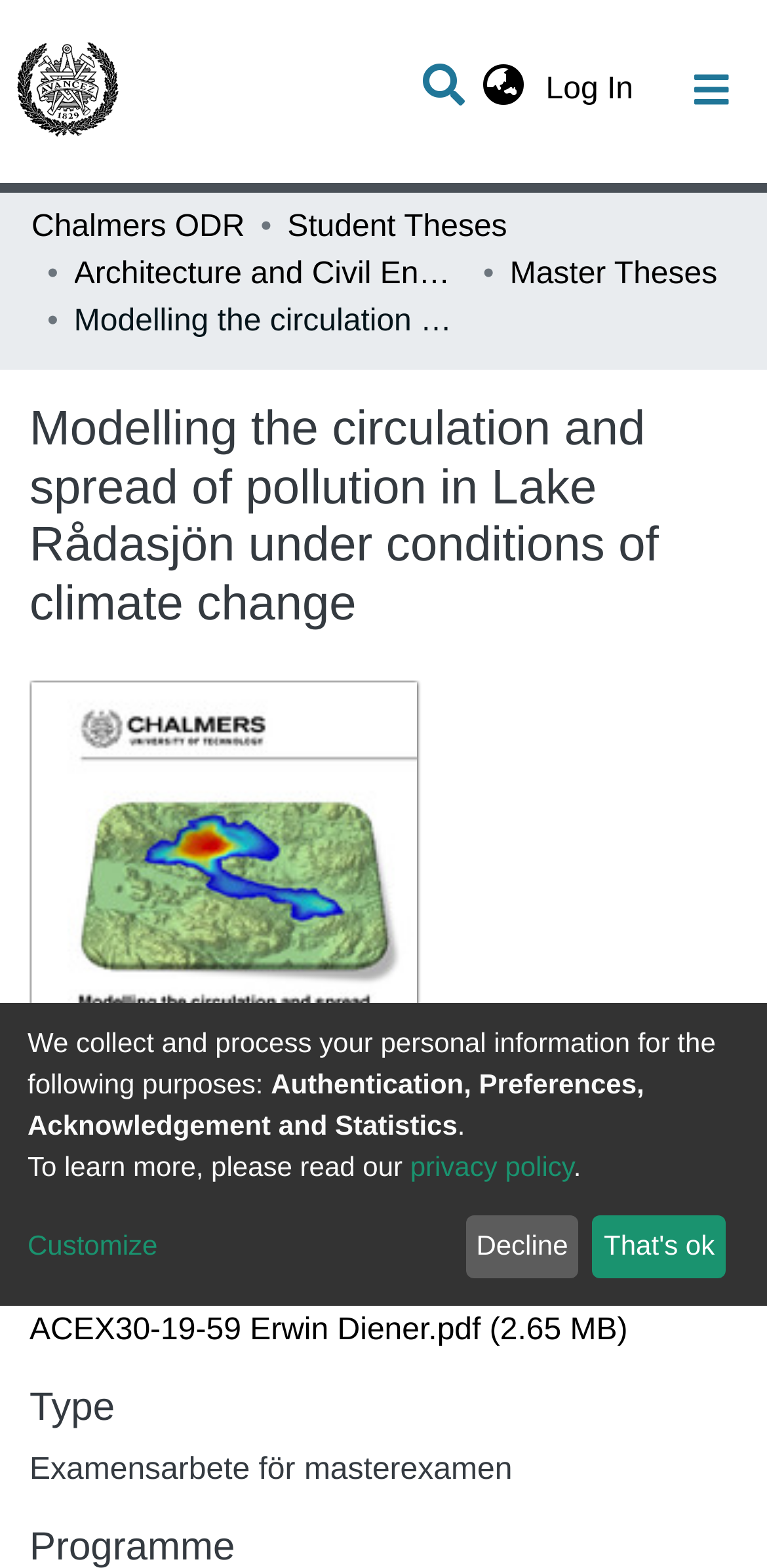Write an elaborate caption that captures the essence of the webpage.

The webpage appears to be a repository or academic database page, with a focus on a specific research topic related to climate change and water quality. 

At the top of the page, there is a user profile bar with a repository logo on the left, a search bar in the middle, and a language switch button on the right. Next to the search bar, there is a toggle navigation button. 

Below the user profile bar, there is a main navigation bar with links to "Communities & Collections", "Statistics", and "All of Chalmers ODR". 

On the left side of the page, there is a breadcrumb navigation menu showing the path "Chalmers ODR" > "Student Theses" > "Architecture and Civil Engineering (ACE)" > "Master Theses". 

The main content of the page is divided into sections. The first section has a heading "Modelling the circulation and spread of pollution in Lake Rådasjön under conditions of climate change", which is likely the title of a research paper or thesis. 

Below this heading, there is a section with a heading "Download" and a link to download a PDF file named "ACEX30-19-59 Erwin Diener.pdf". 

Next, there is a section with a heading "Type" and a static text "Examensarbete för masterexamen", which is likely a description of the type of academic work. 

At the bottom of the page, there is a section with a static text describing the collection and processing of personal information, followed by a link to a privacy policy and a "Customize" button. There are also two buttons, "Decline" and "That's ok", which are likely related to the privacy policy.